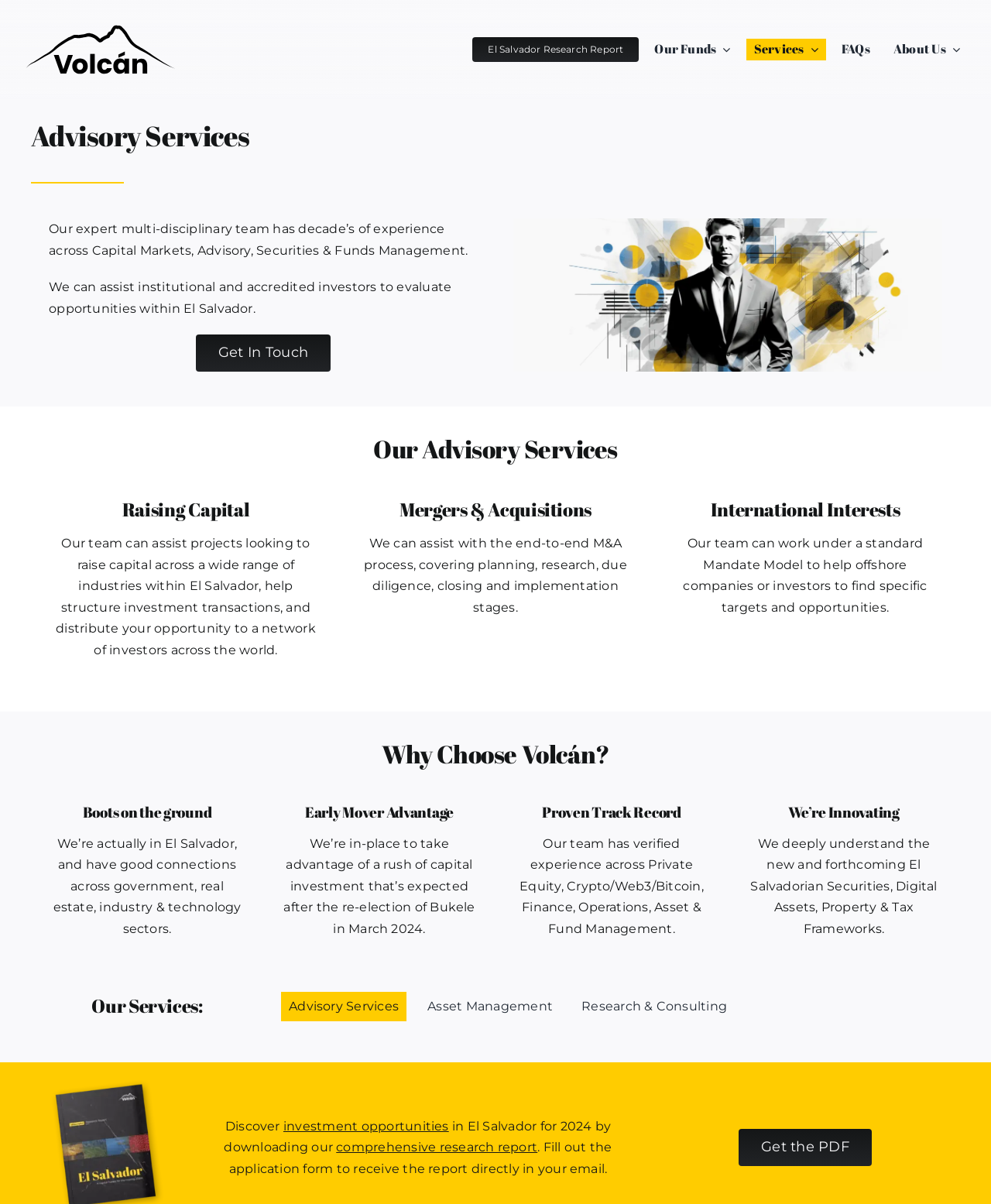Provide a short answer to the following question with just one word or phrase: What can be downloaded from the website?

comprehensive research report